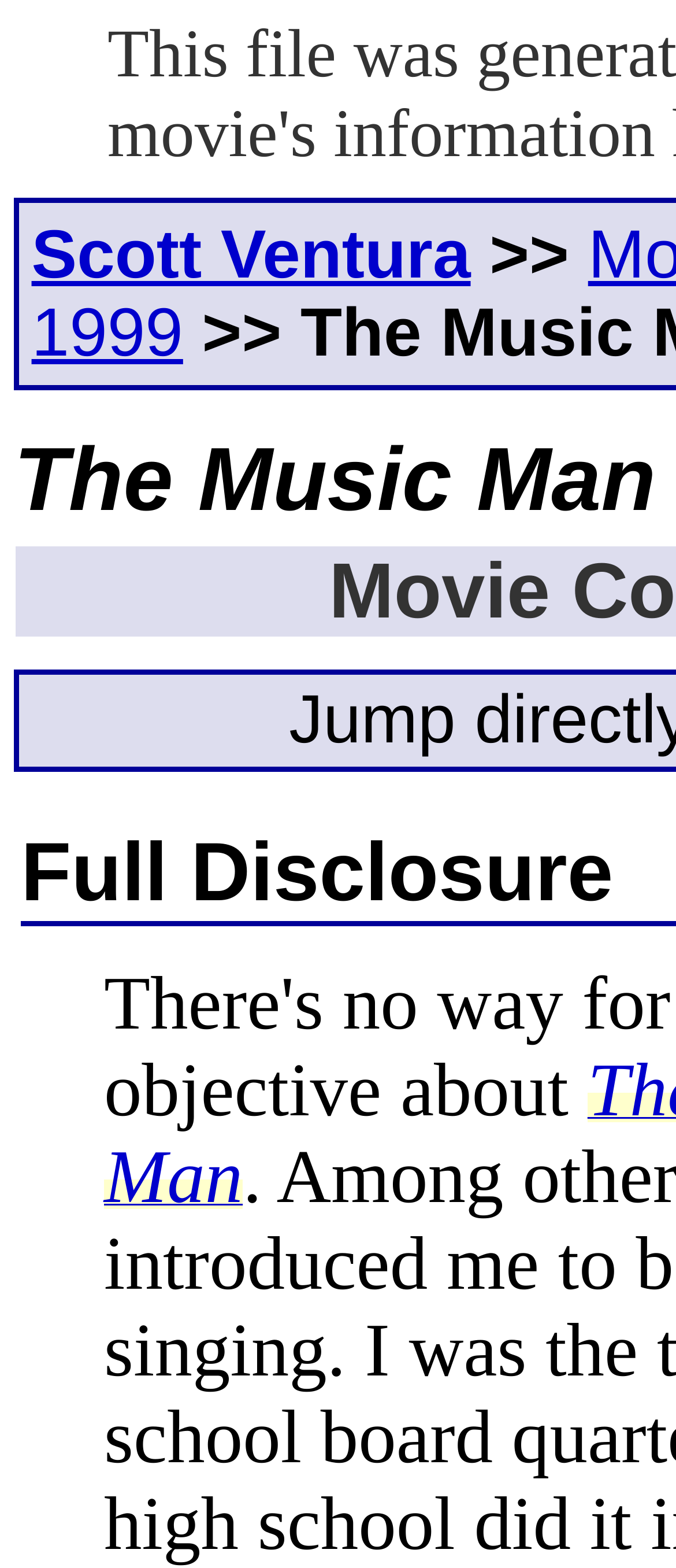Please provide the bounding box coordinates in the format (top-left x, top-left y, bottom-right x, bottom-right y). Remember, all values are floating point numbers between 0 and 1. What is the bounding box coordinate of the region described as: Scott Ventura

[0.047, 0.138, 0.696, 0.186]